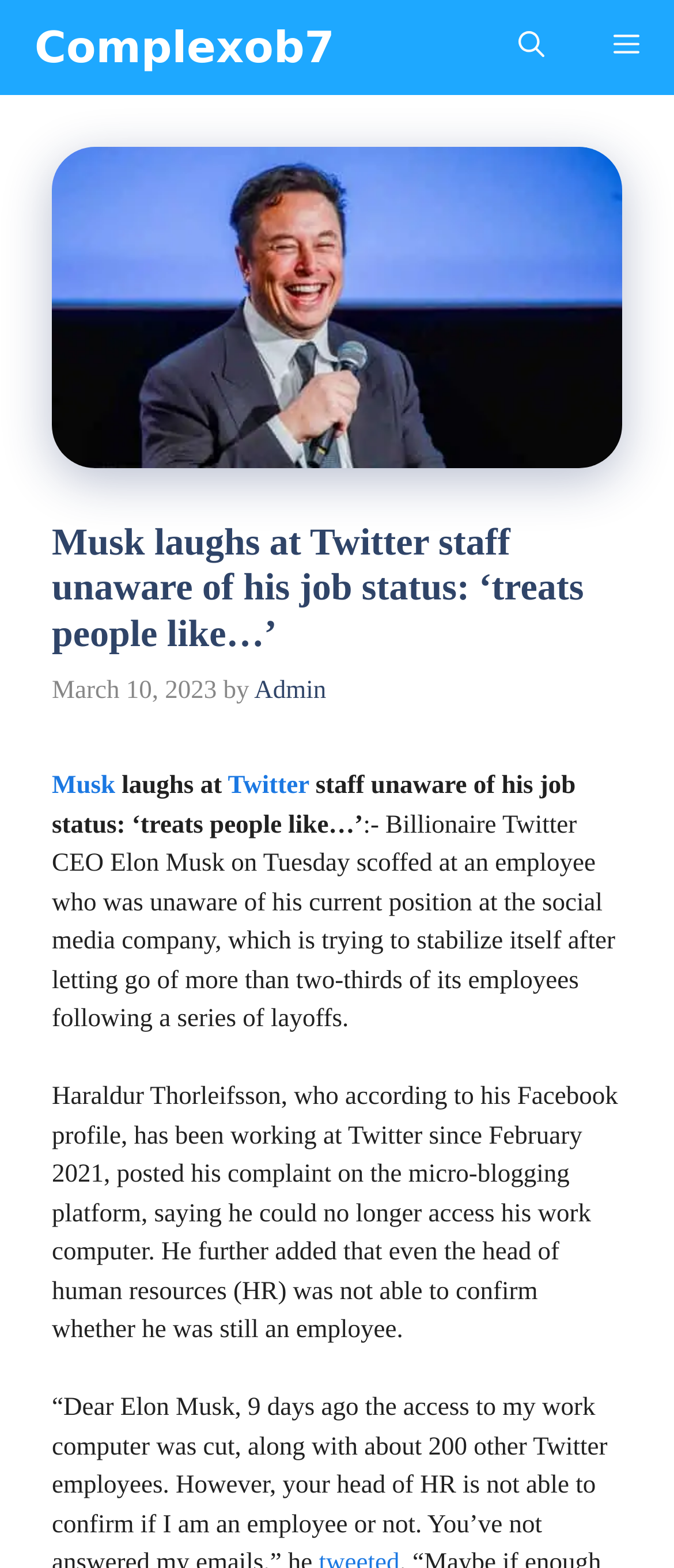What is the name of the CEO mentioned in the article?
Using the image provided, answer with just one word or phrase.

Elon Musk